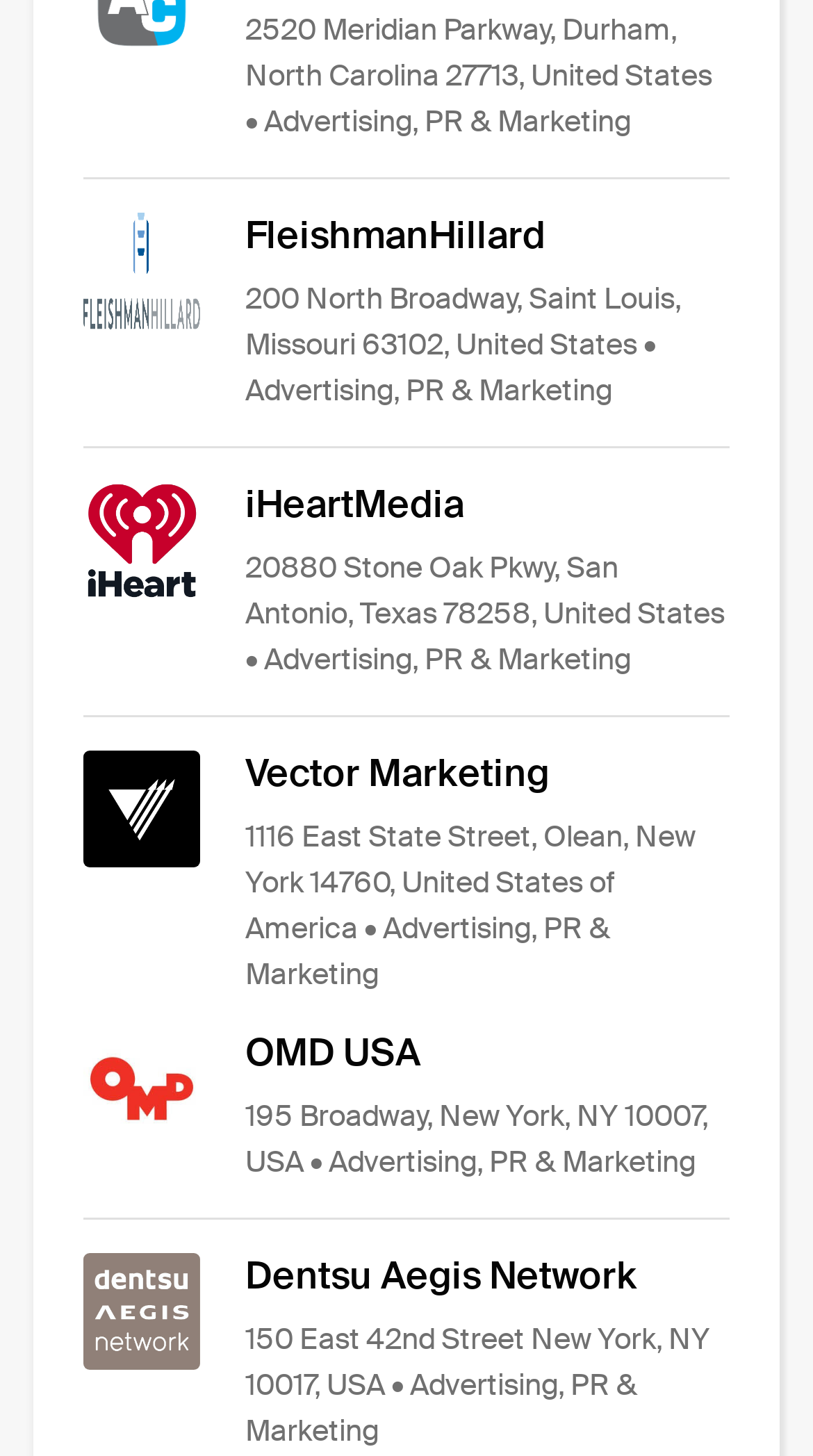What is the location of Vector Marketing?
Please answer the question with as much detail as possible using the screenshot.

I found the location by looking at the StaticText element with the text content '1116 East State Street, Olean, New York 14760, United States of America', which is a sibling of the heading element with the text content 'Vector Marketing'. This suggests that '1116 East State Street, Olean, New York 14760, United States of America' is the location of Vector Marketing.